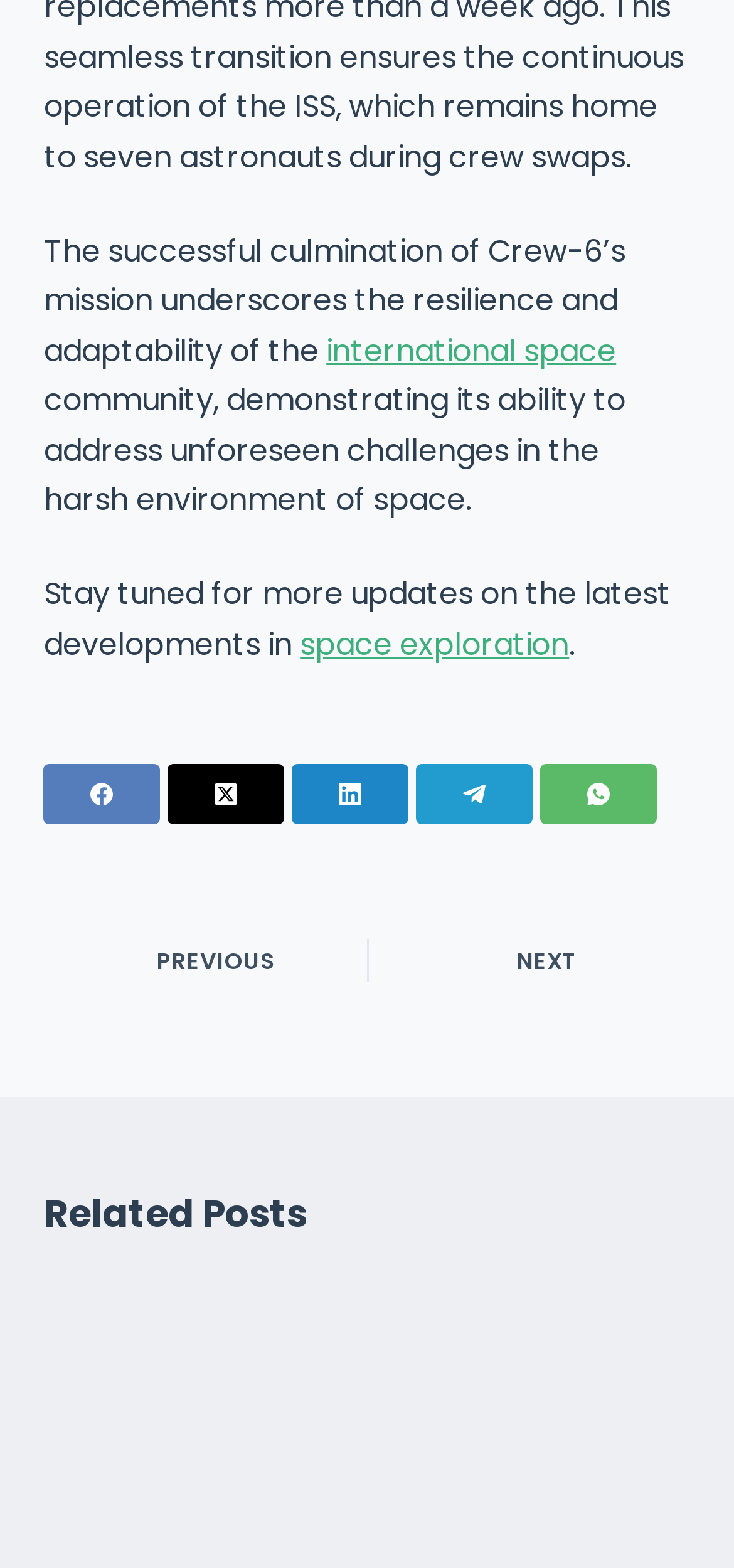How many social media links are available?
Carefully analyze the image and provide a thorough answer to the question.

I counted the number of social media links at the bottom of the webpage, which are Facebook, X (Twitter), LinkedIn, Telegram, and WhatsApp.